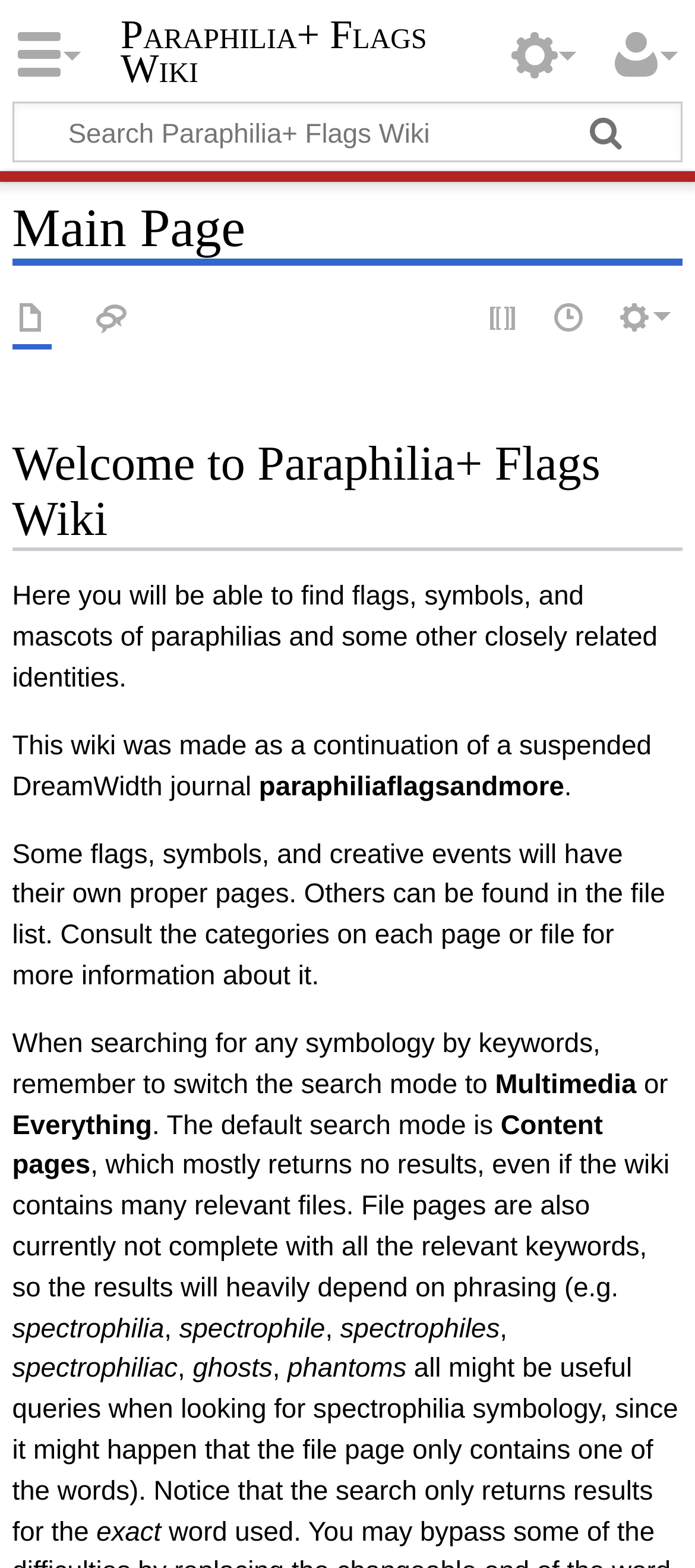Locate and provide the bounding box coordinates for the HTML element that matches this description: "History".

[0.793, 0.191, 0.849, 0.217]